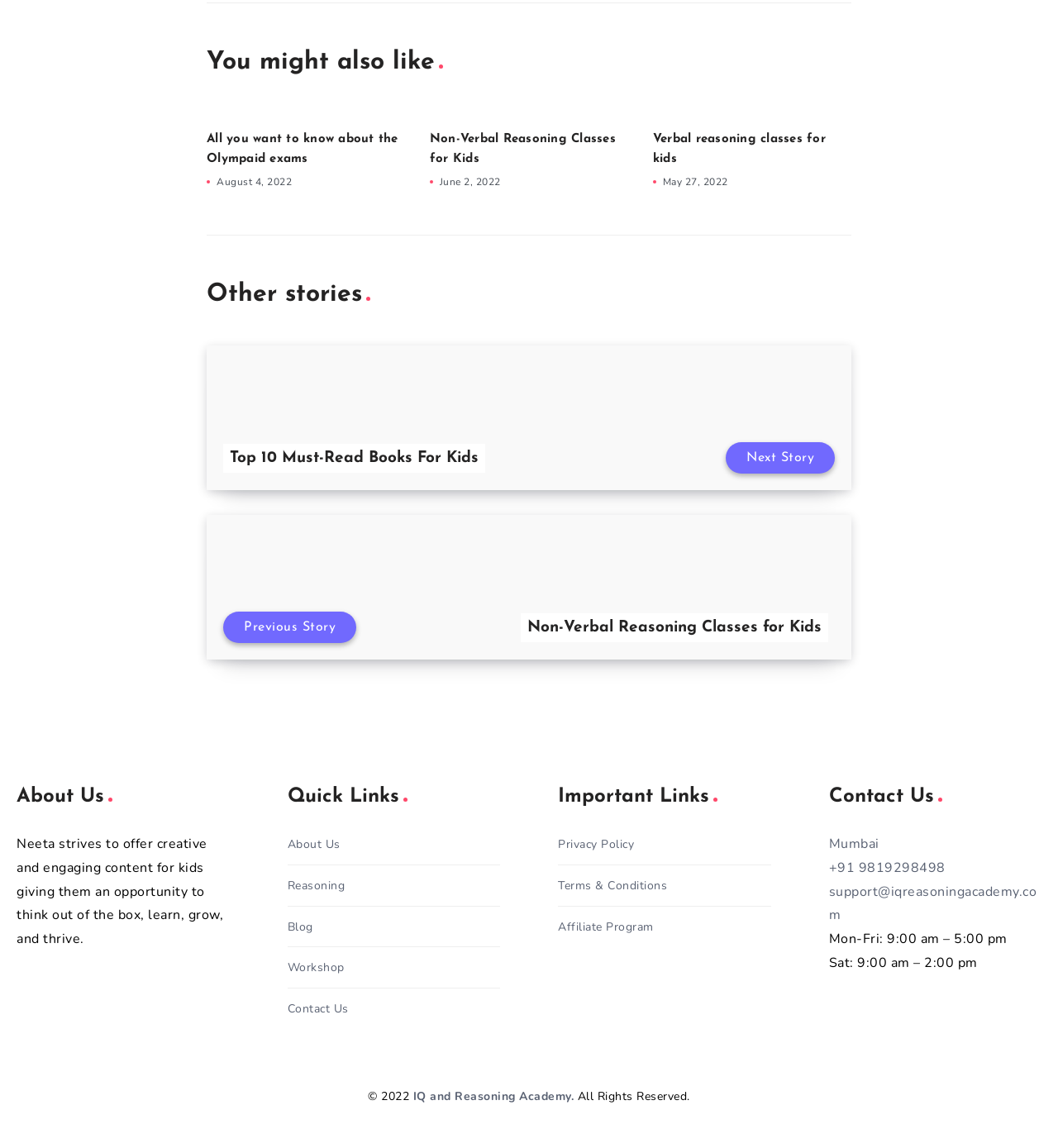Given the description IQ and Reasoning Academy., predict the bounding box coordinates of the UI element. Ensure the coordinates are in the format (top-left x, top-left y, bottom-right x, bottom-right y) and all values are between 0 and 1.

[0.39, 0.948, 0.542, 0.962]